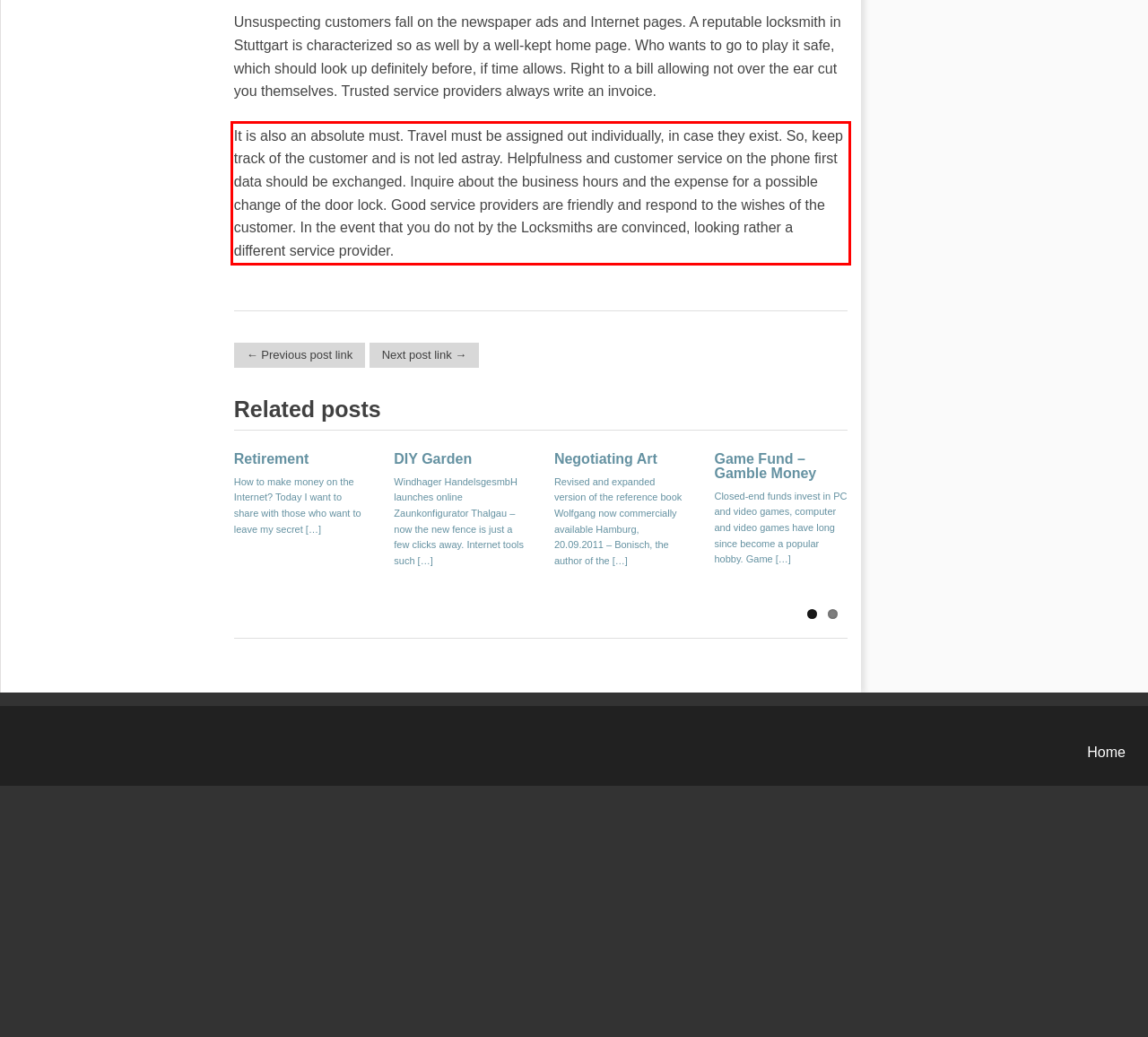Given a screenshot of a webpage, identify the red bounding box and perform OCR to recognize the text within that box.

It is also an absolute must. Travel must be assigned out individually, in case they exist. So, keep track of the customer and is not led astray. Helpfulness and customer service on the phone first data should be exchanged. Inquire about the business hours and the expense for a possible change of the door lock. Good service providers are friendly and respond to the wishes of the customer. In the event that you do not by the Locksmiths are convinced, looking rather a different service provider.